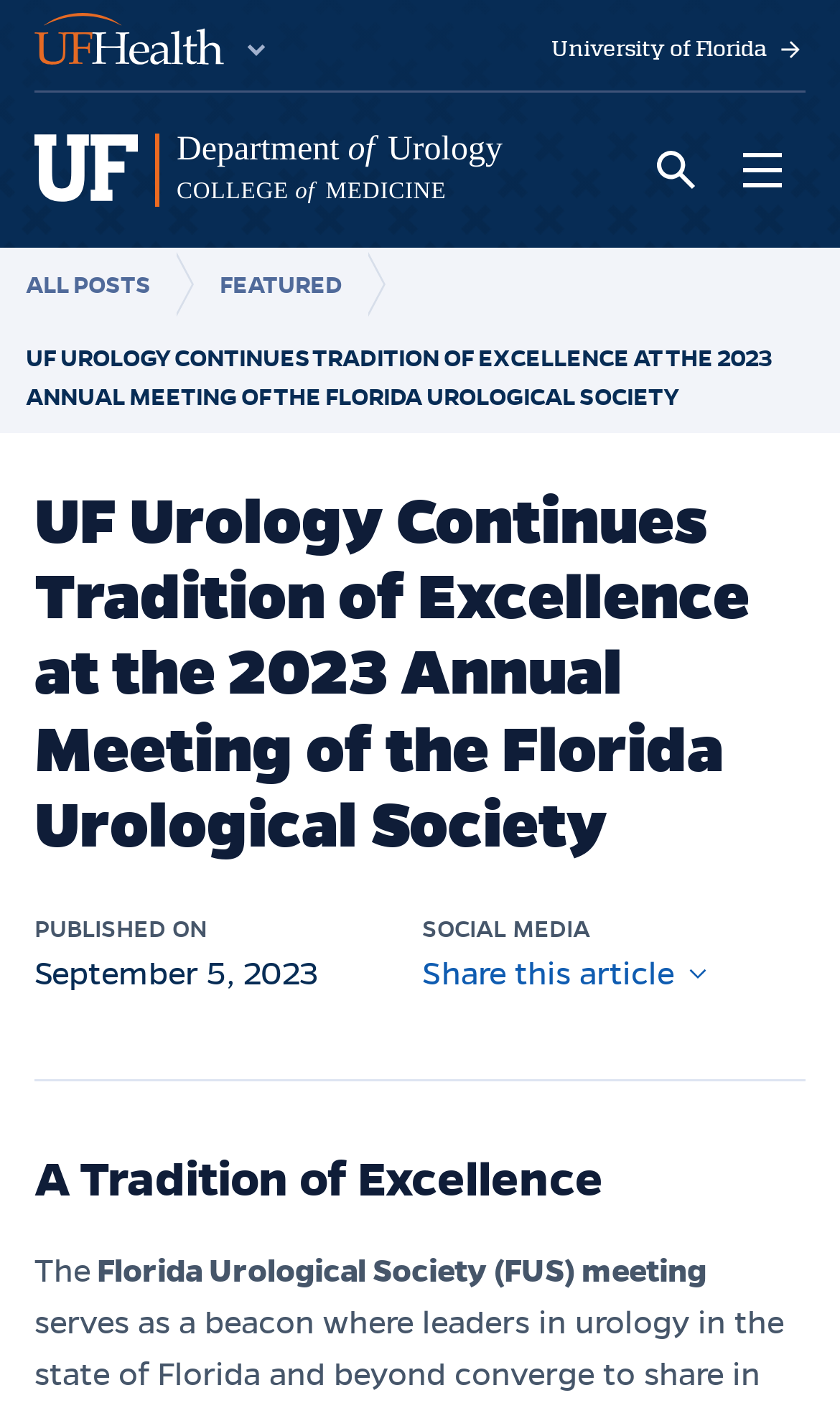Extract the bounding box coordinates for the HTML element that matches this description: "University of Florida". The coordinates should be four float numbers between 0 and 1, i.e., [left, top, right, bottom].

[0.656, 0.025, 0.959, 0.046]